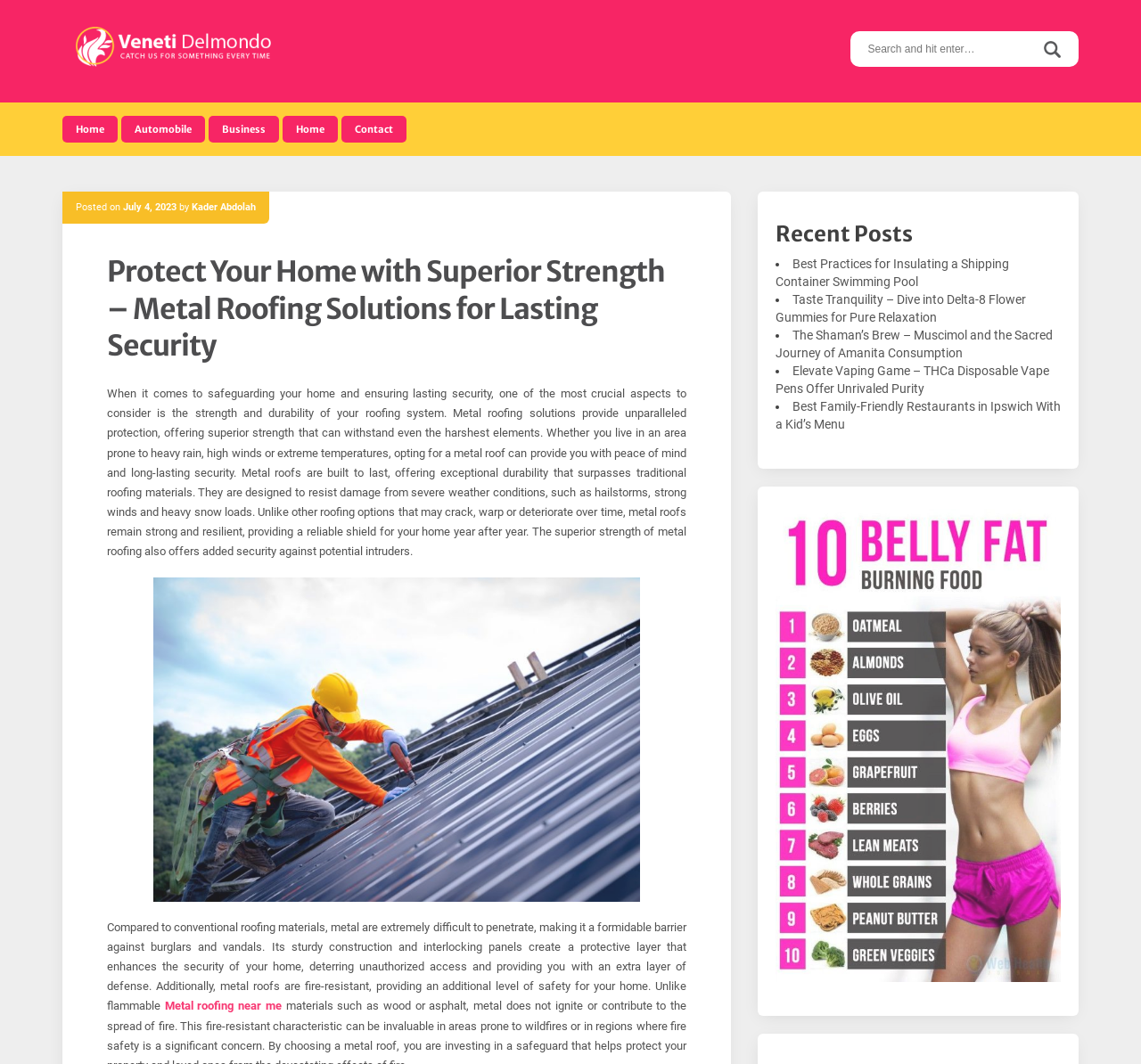Select the bounding box coordinates of the element I need to click to carry out the following instruction: "Read the article posted on July 4, 2023".

[0.108, 0.189, 0.155, 0.2]